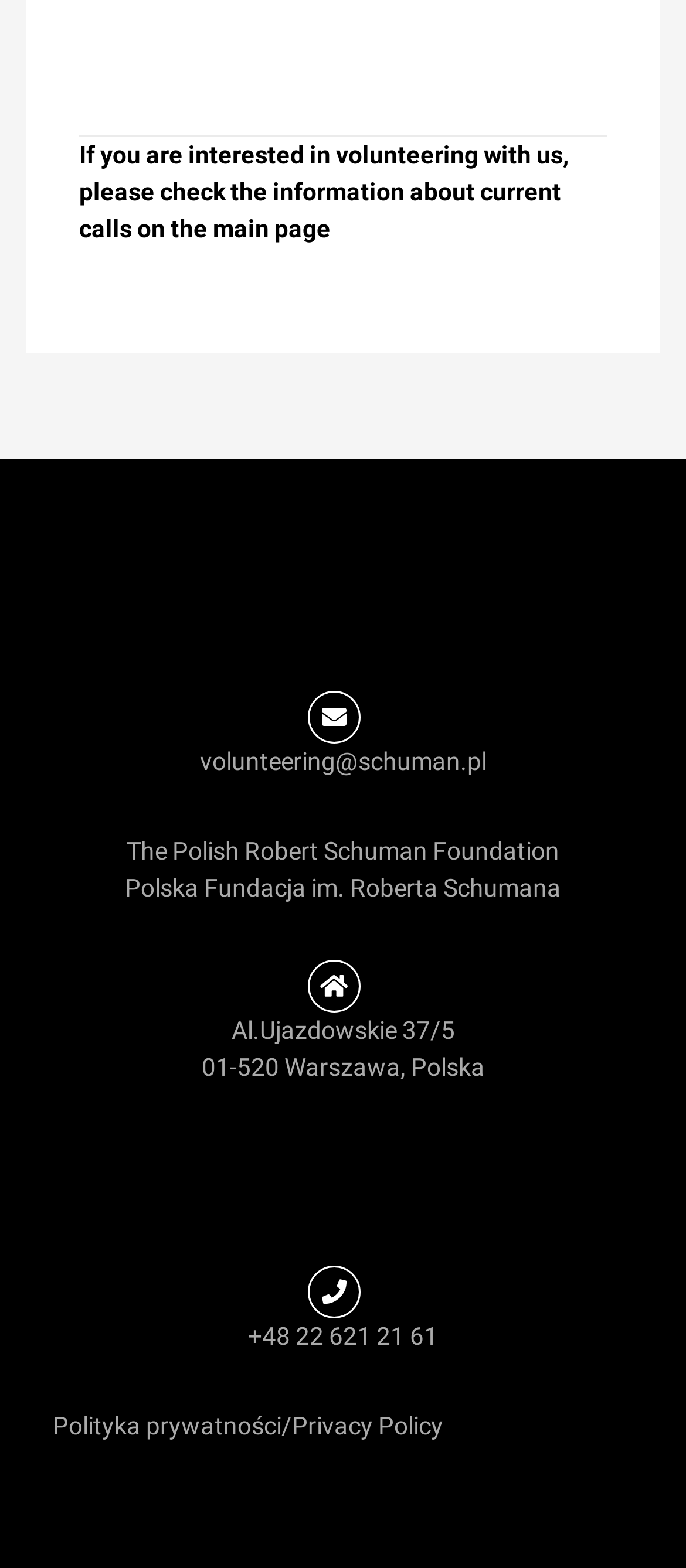Identify the bounding box coordinates for the UI element described as: "Support". The coordinates should be provided as four floats between 0 and 1: [left, top, right, bottom].

None